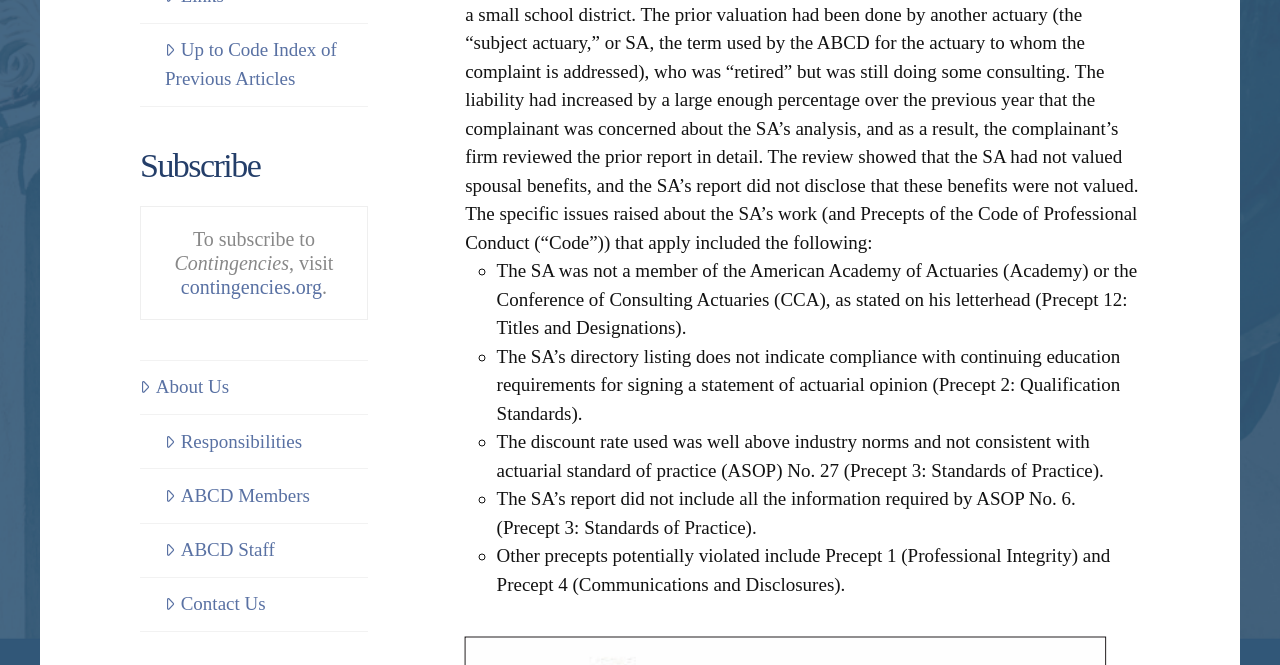Please determine the bounding box coordinates for the element with the description: "FAQ for Process Serving".

None